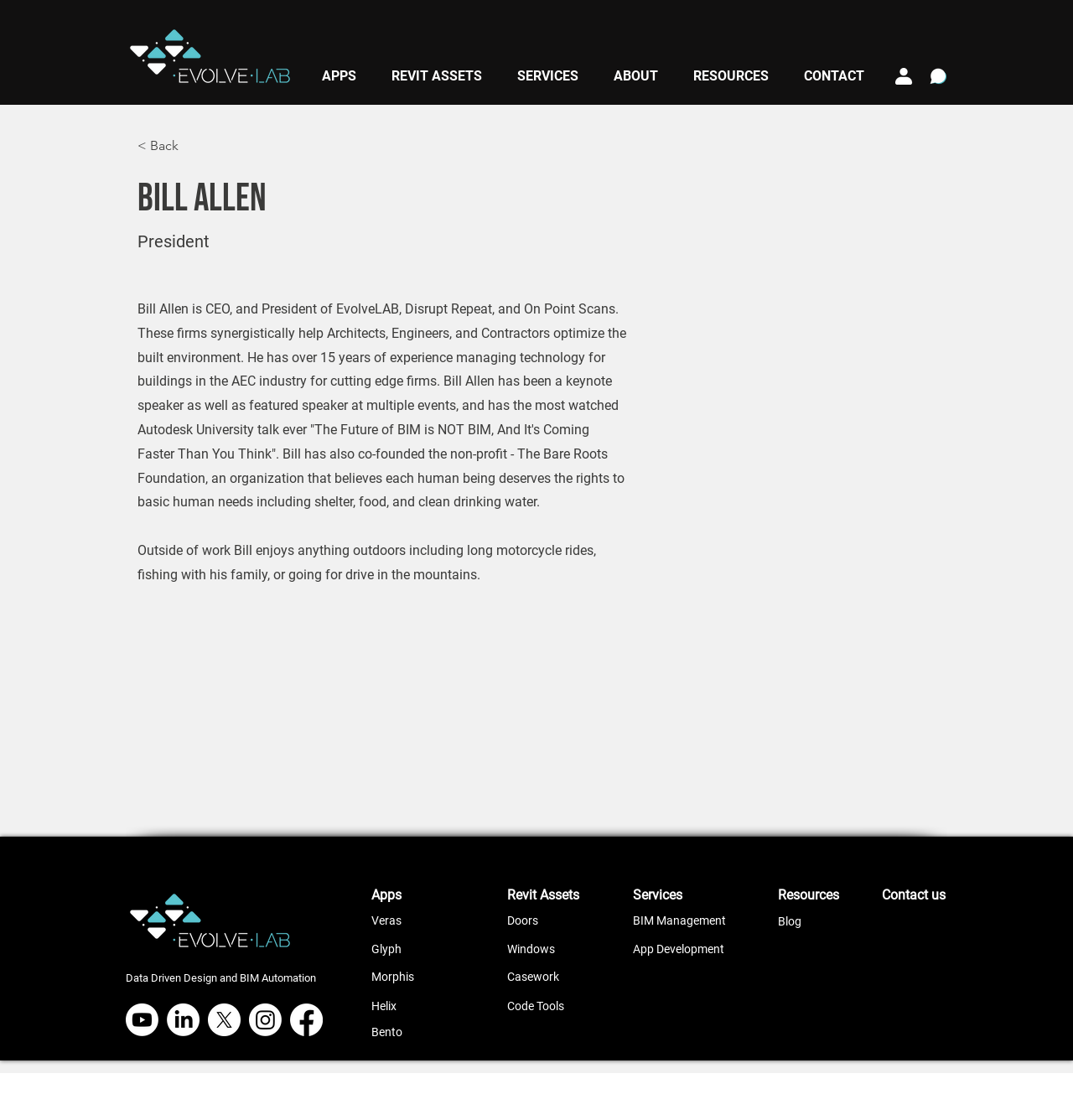Pinpoint the bounding box coordinates of the clickable element to carry out the following instruction: "Check the 'Revit Assets' section."

[0.473, 0.792, 0.54, 0.806]